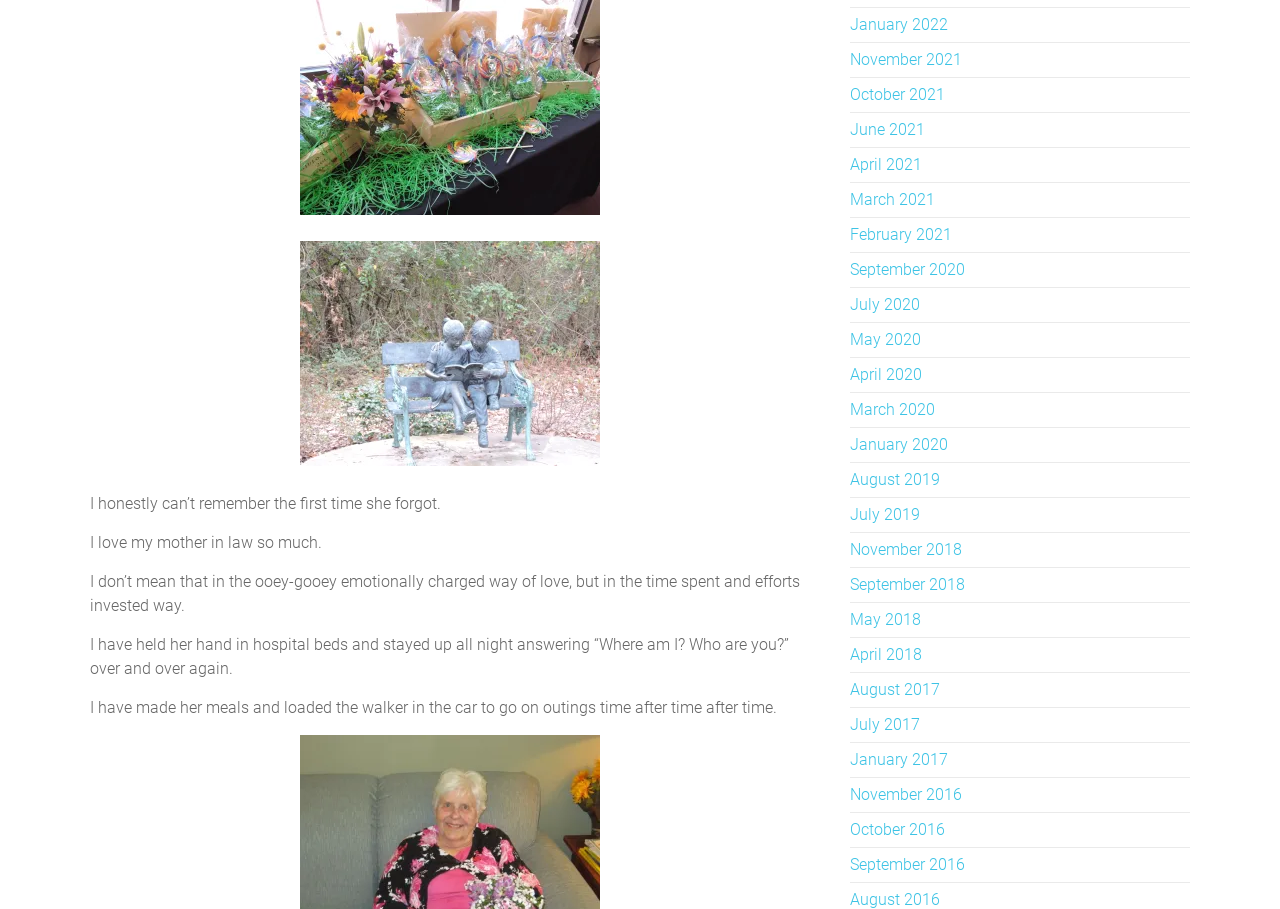Utilize the details in the image to thoroughly answer the following question: What is the format of the links on the right side?

The links on the right side of the webpage are in the format of 'Month Year', such as 'January 2022', 'November 2021', and so on.